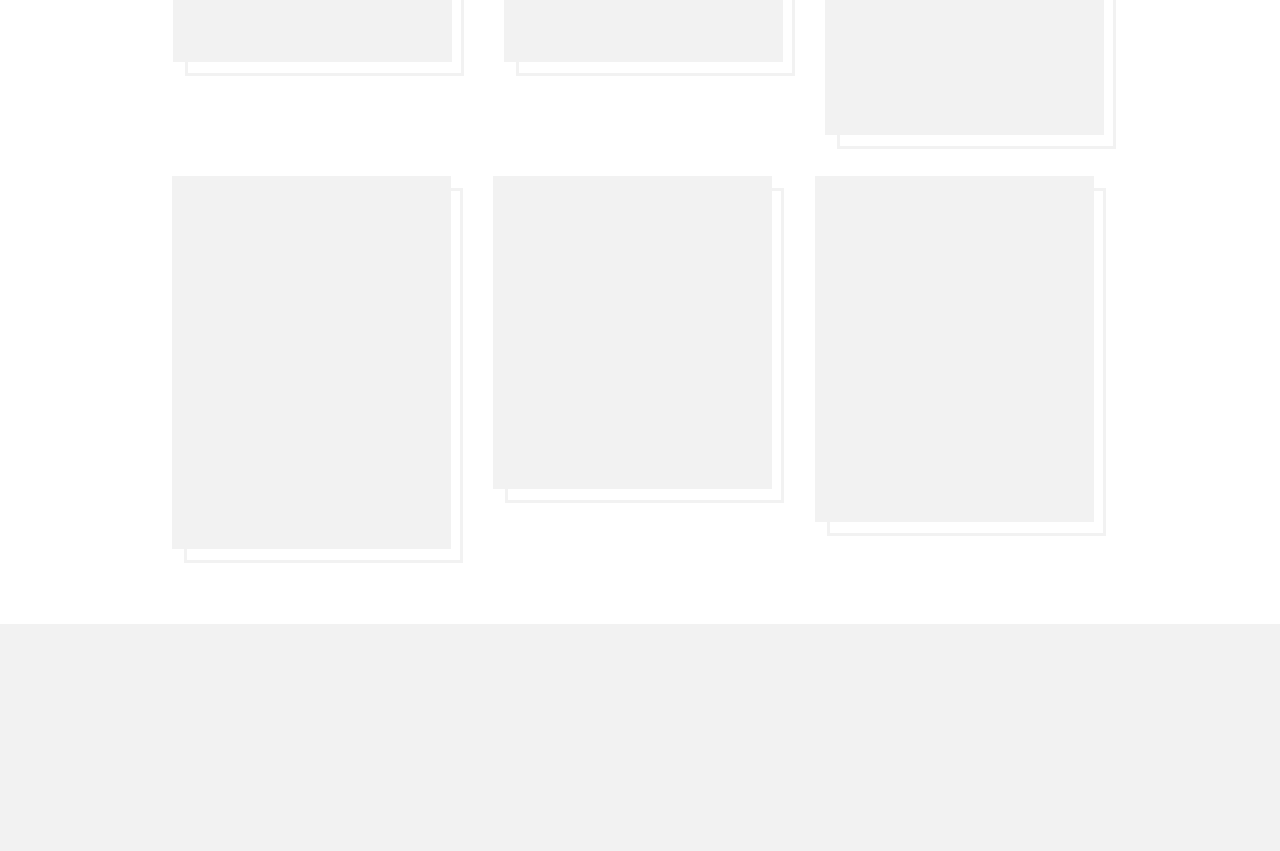Based on what you see in the screenshot, provide a thorough answer to this question: What type of training is provided in the workshops?

According to the StaticText element 'We hold workshops exclusive for members at chapter meetings such as mock interviews, leadership training, and goal building workshops.', the workshops provide leadership training among other types of training.